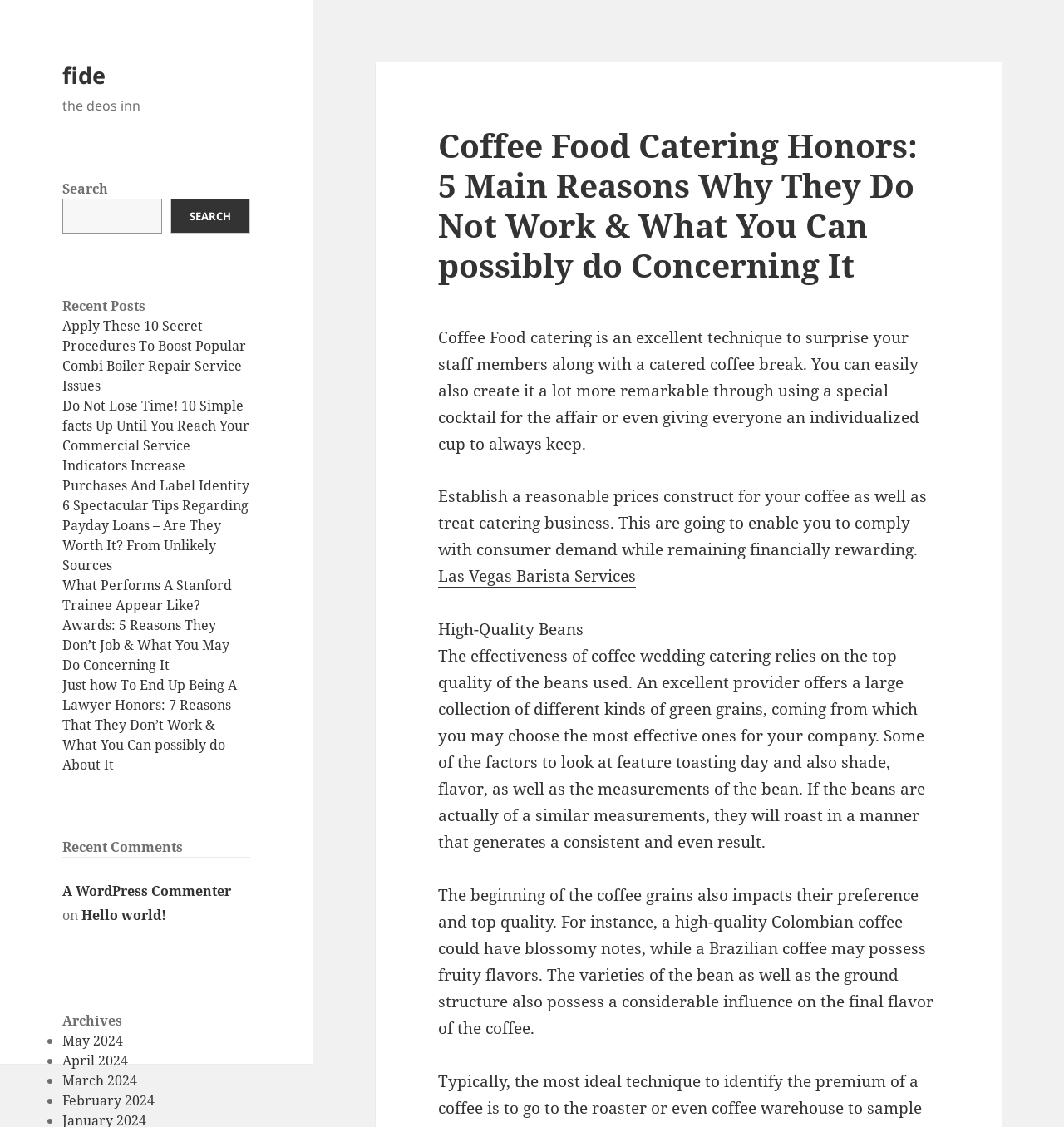Look at the image and write a detailed answer to the question: 
What is the purpose of using high-quality beans in coffee catering?

According to the webpage, the effectiveness of coffee catering relies on the quality of the beans used. Using high-quality beans ensures a consistent and even result, which is important for achieving a good flavor. The webpage also mentions that the origin and variety of the beans can impact the final flavor of the coffee.